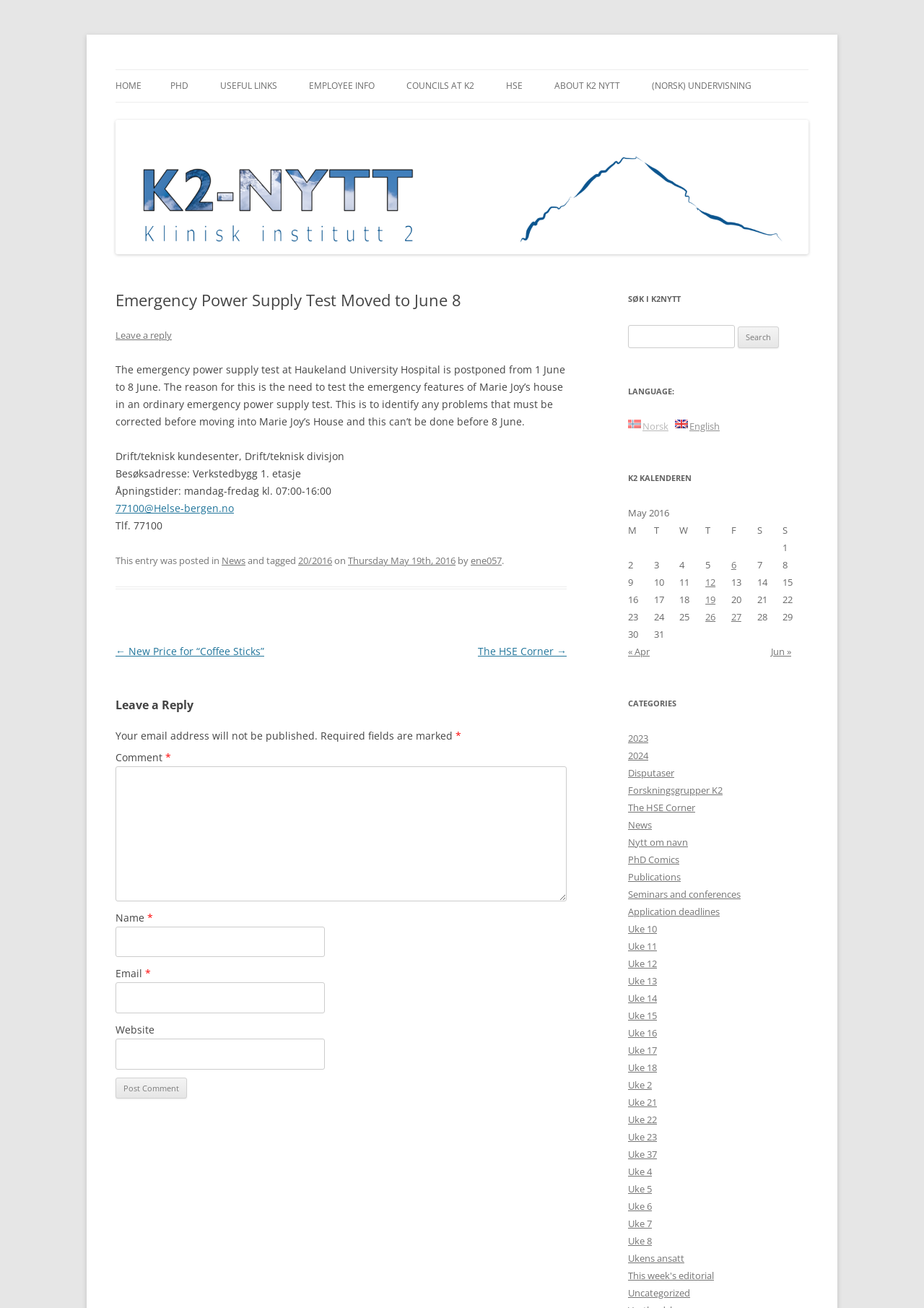Identify the bounding box coordinates of the region that should be clicked to execute the following instruction: "Leave a reply".

[0.125, 0.251, 0.186, 0.261]